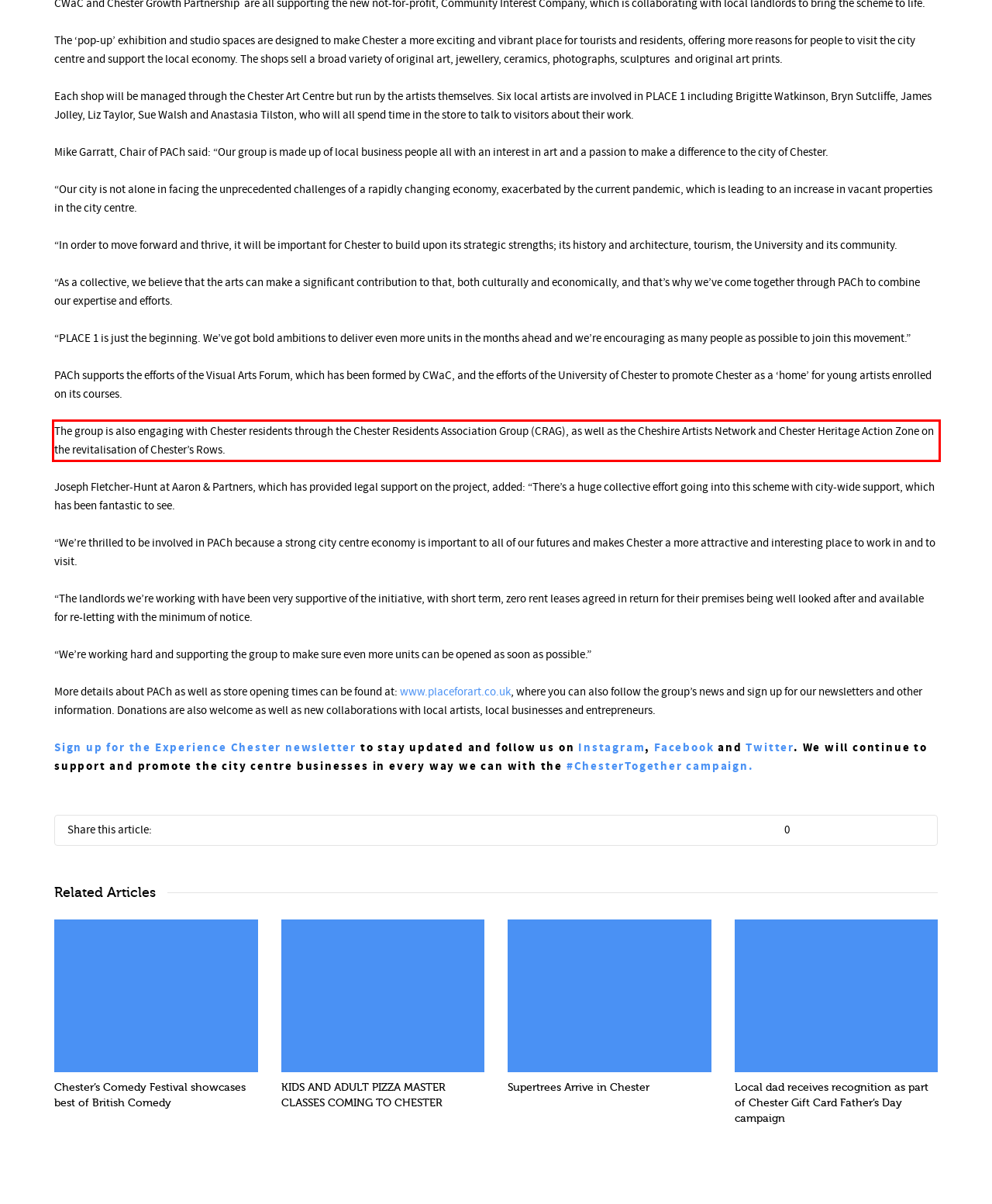Given a screenshot of a webpage containing a red rectangle bounding box, extract and provide the text content found within the red bounding box.

The group is also engaging with Chester residents through the Chester Residents Association Group (CRAG), as well as the Cheshire Artists Network and Chester Heritage Action Zone on the revitalisation of Chester’s Rows.